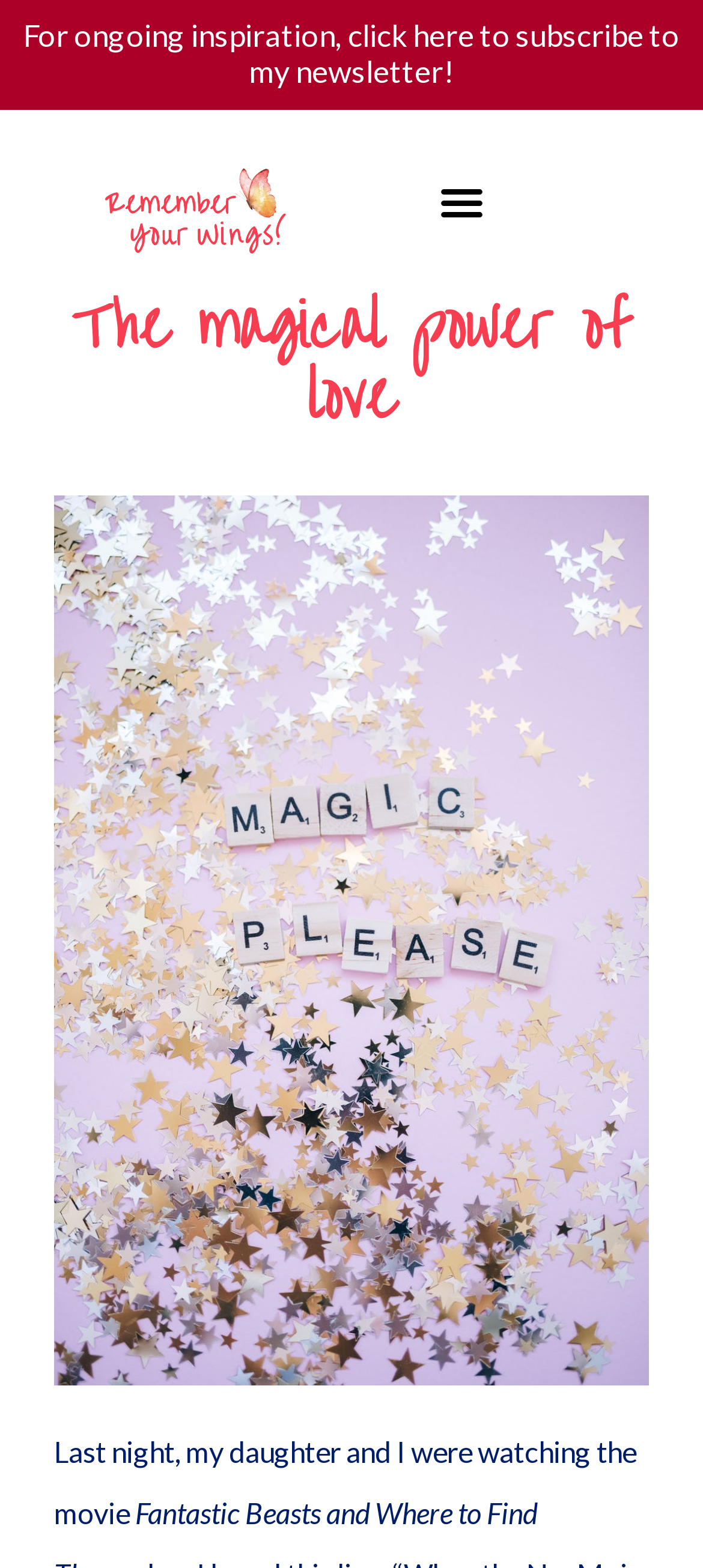Determine the bounding box coordinates for the UI element with the following description: "Menu". The coordinates should be four float numbers between 0 and 1, represented as [left, top, right, bottom].

[0.609, 0.107, 0.705, 0.15]